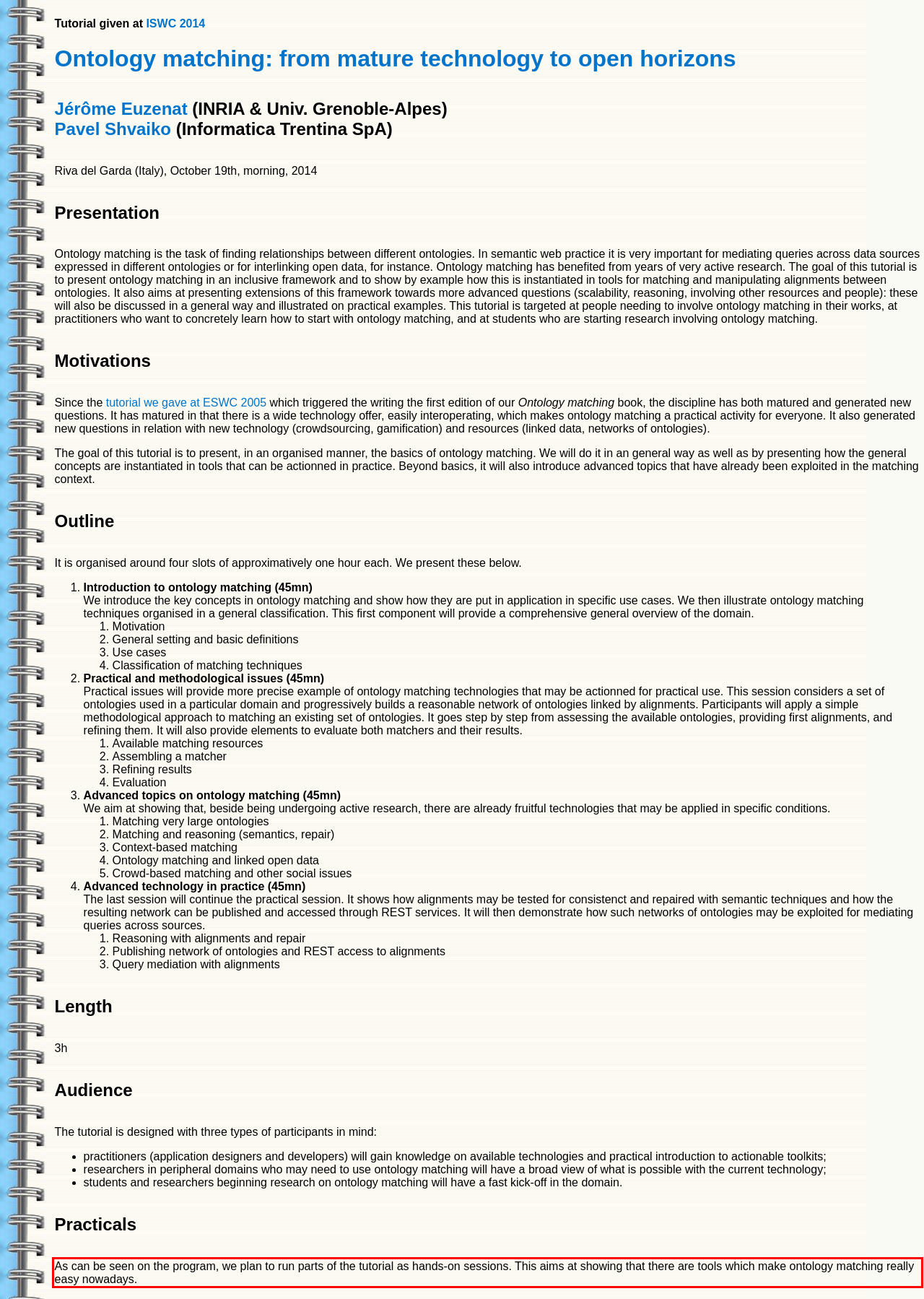Perform OCR on the text inside the red-bordered box in the provided screenshot and output the content.

As can be seen on the program, we plan to run parts of the tutorial as hands-on sessions. This aims at showing that there are tools which make ontology matching really easy nowadays.